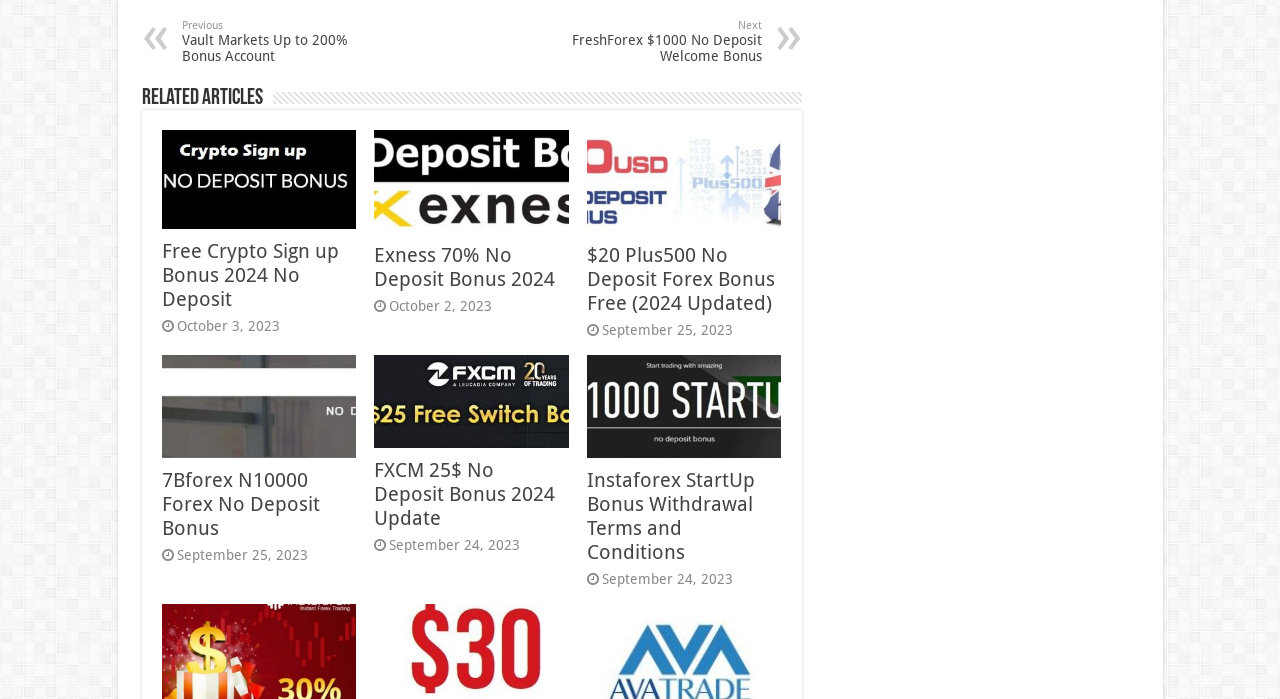Pinpoint the bounding box coordinates of the element that must be clicked to accomplish the following instruction: "View 'Free Crypto Sign up Bonus 2024 No Deposit'". The coordinates should be in the format of four float numbers between 0 and 1, i.e., [left, top, right, bottom].

[0.126, 0.341, 0.264, 0.444]